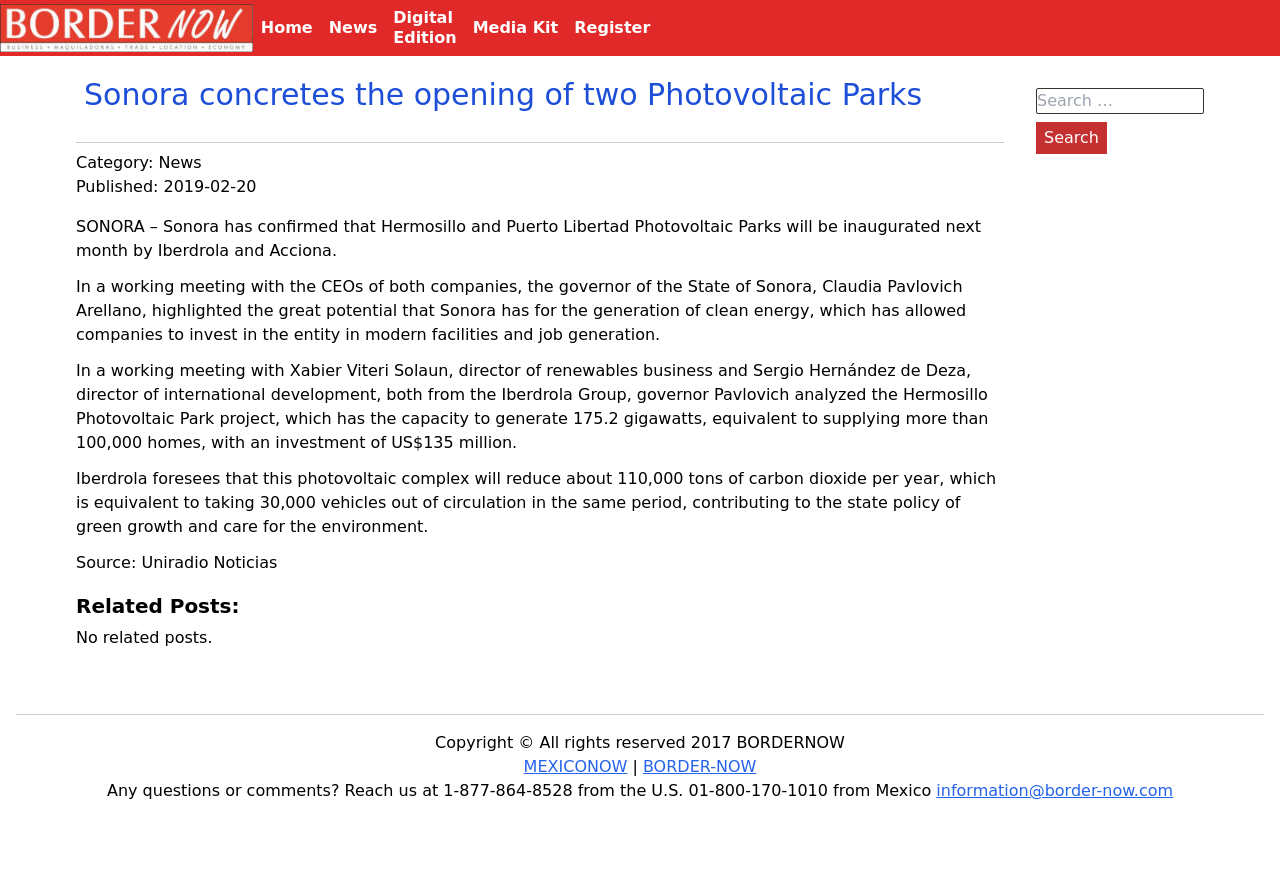Identify the bounding box coordinates of the element to click to follow this instruction: 'Search for something'. Ensure the coordinates are four float values between 0 and 1, provided as [left, top, right, bottom].

[0.809, 0.1, 0.941, 0.13]